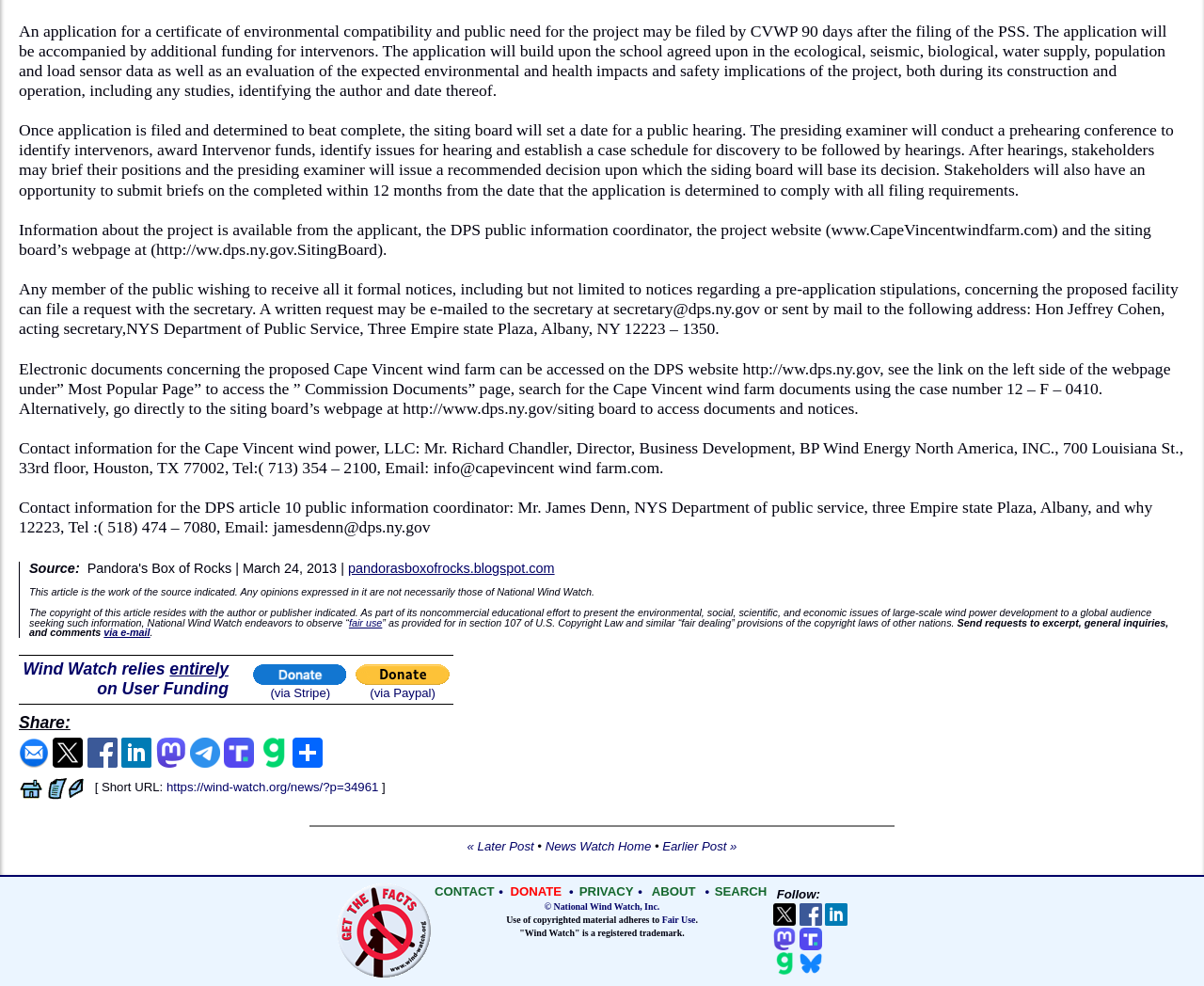What is the role of the DPS public information coordinator?
Based on the visual, give a brief answer using one word or a short phrase.

Provide information about the project